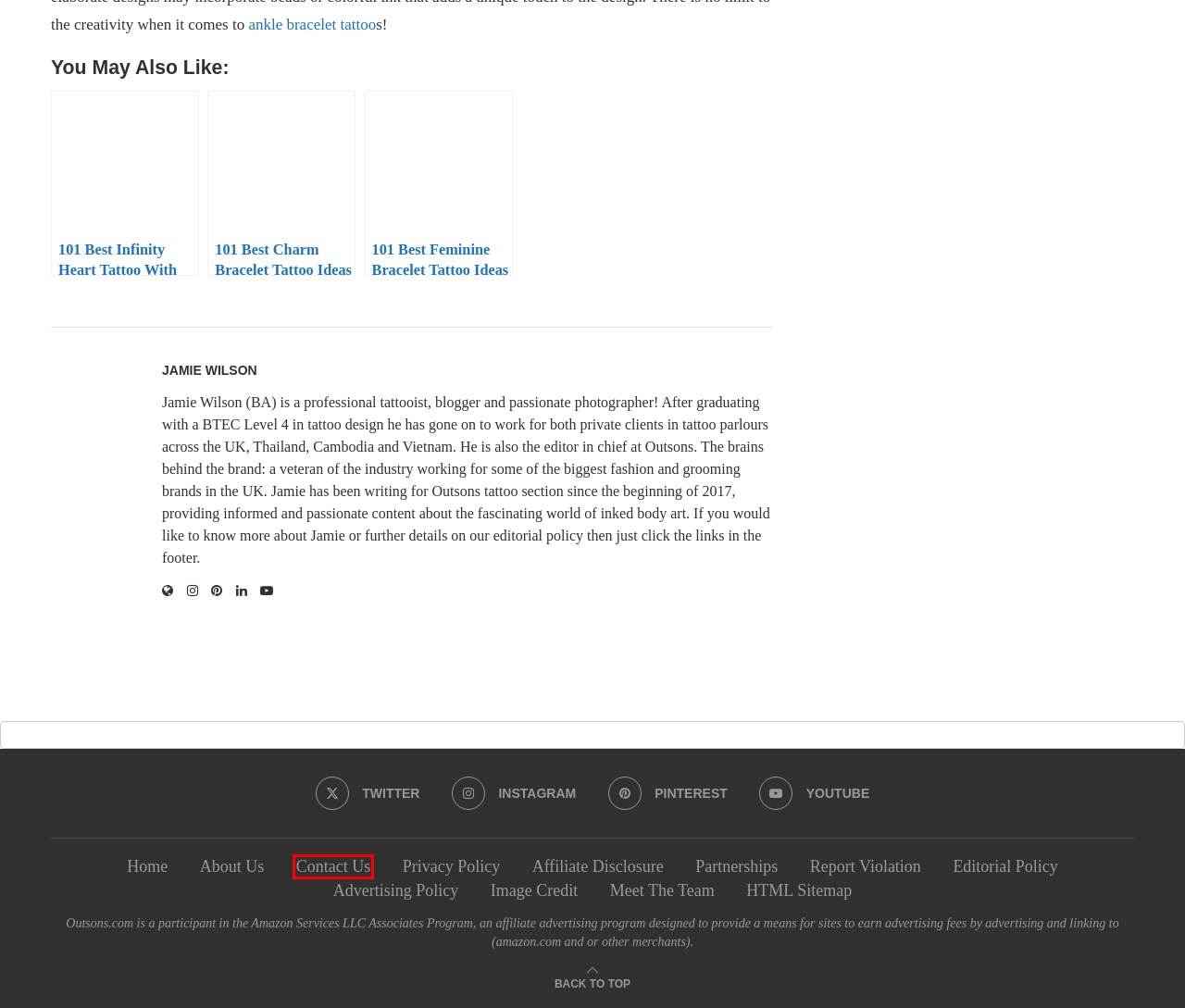You are provided with a screenshot of a webpage containing a red rectangle bounding box. Identify the webpage description that best matches the new webpage after the element in the bounding box is clicked. Here are the potential descriptions:
A. 101 Best Feminine Bracelet Tattoo Ideas That Will Blow Your Mind
B. Contact Us - Outsons
C. Meet The Team - Outsons
D. Welcome To Outsons - Outsons
E. Partnerships - Outsons
F. Affiliate Disclosure - Outsons
G. 101 Best Infinity Heart Tattoo With Names Ideas That Will Blow Your Mind!
H. Posts - Outsons

B